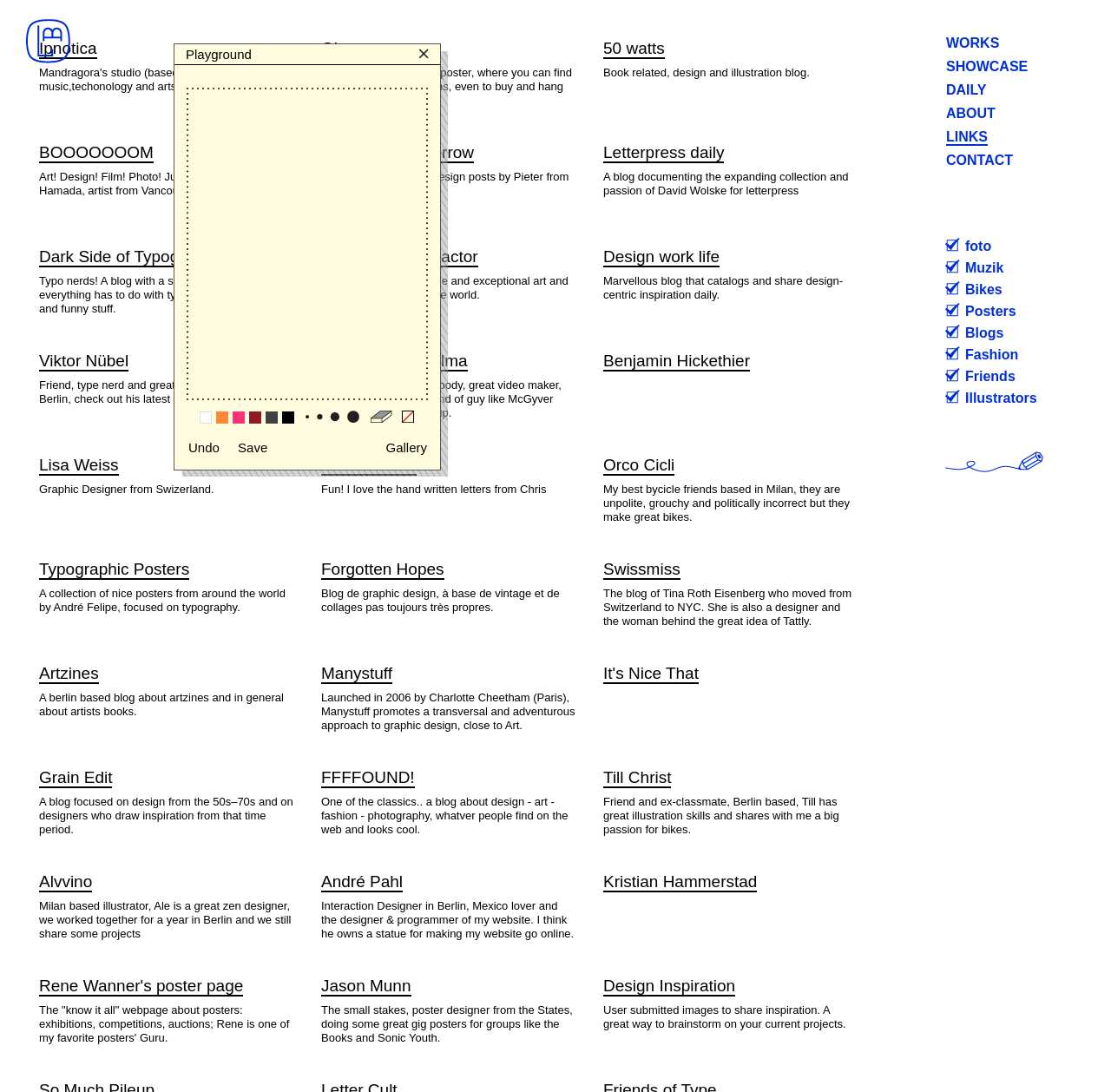Construct a thorough caption encompassing all aspects of the webpage.

This webpage is a visual design studio based in Berlin, showcasing brand identities, visual identities, books, posters, and websites. At the top left corner, there is a small image and a link to "Luca Bogoni - Links". 

On the top right side, there are six main navigation links: "WORKS", "SHOWCASE", "DAILY", "ABOUT", "LINKS", and "CONTACT". Below these links, there is a small image and a text "foto" next to it, followed by a series of images with corresponding text labels, including "Muzik", "Bikes", "Posters", "Blogs", "Fashion", "Friends", and "Illustrators". 

The majority of the webpage is dedicated to a list of links, each accompanied by a brief description. These links are categorized into three sections, separated by a small gap. The first section starts from the top left and includes links such as "Ipnotica", "BOOOOOOOM", and "Art! Design! Film! Photo! Junk!", with descriptions about design, art, and typography. 

The second section starts from the middle left and includes links such as "Gig posters", "Today and Tomorrow", and "The Strange Attractor", with descriptions about art, design, and graphics. 

The third section starts from the bottom left and includes links such as "50 watts", "Letterpress daily", and "Design work life", with descriptions about design, letterpress, and inspiration. 

Throughout the webpage, the links and descriptions are densely packed, with minimal whitespace, giving it a busy and informative feel.